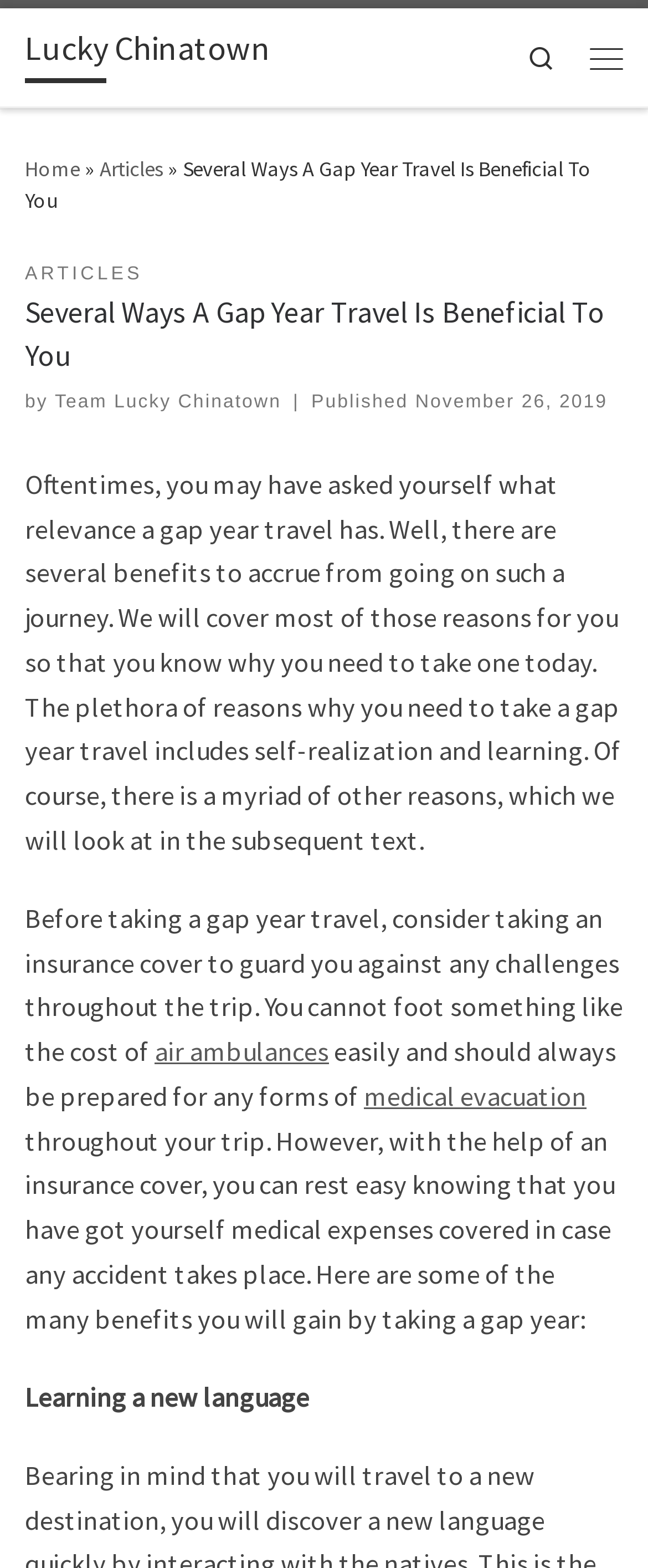Please identify the bounding box coordinates of the element I need to click to follow this instruction: "visit team lucky chinatown page".

[0.085, 0.25, 0.434, 0.263]